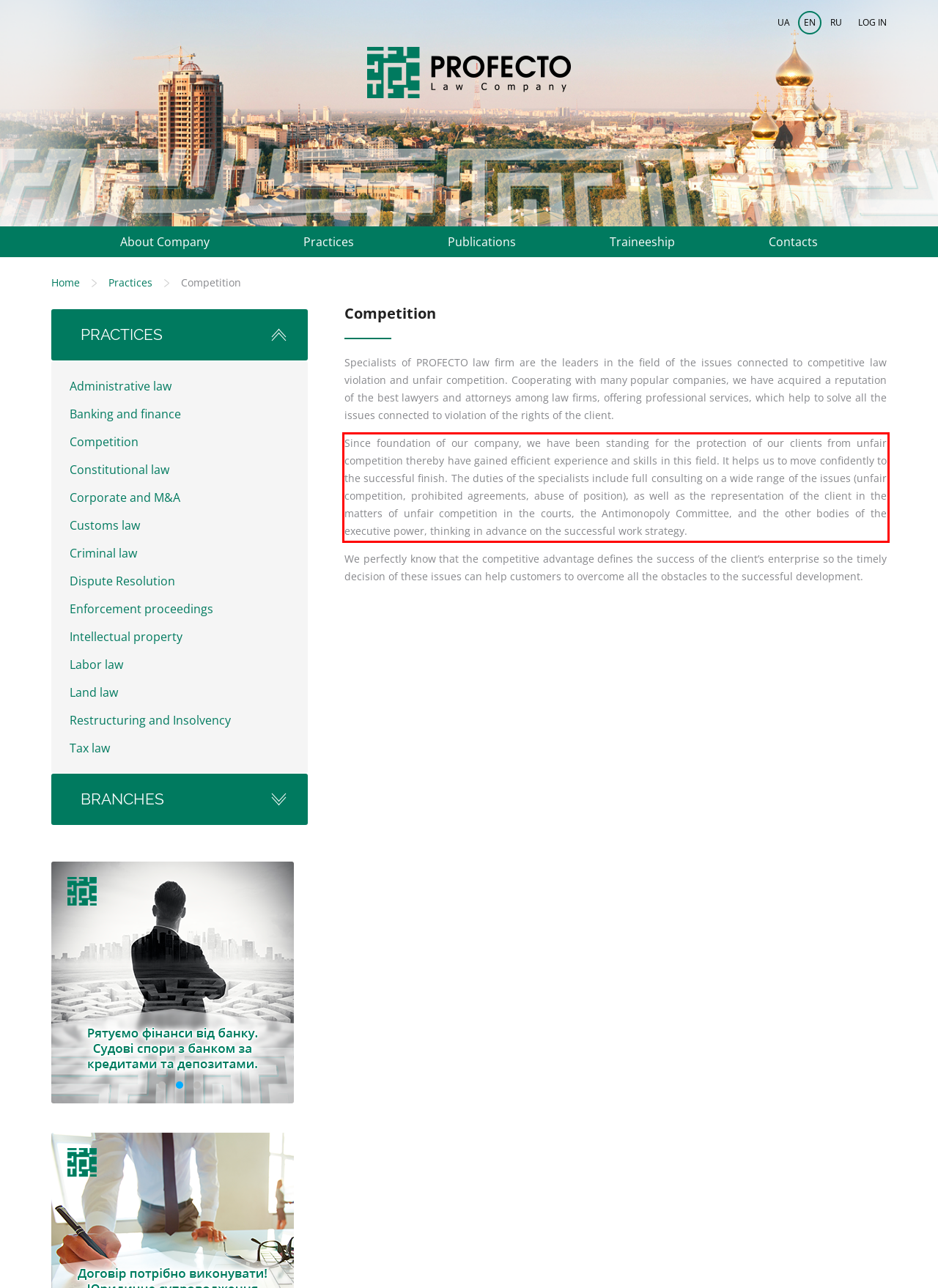From the screenshot of the webpage, locate the red bounding box and extract the text contained within that area.

Since foundation of our company, we have been standing for the protection of our clients from unfair competition thereby have gained efficient experience and skills in this field. It helps us to move confidently to the successful finish. The duties of the specialists include full consulting on a wide range of the issues (unfair competition, prohibited agreements, abuse of position), as well as the representation of the client in the matters of unfair competition in the courts, the Antimonopoly Committee, and the other bodies of the executive power, thinking in advance on the successful work strategy.